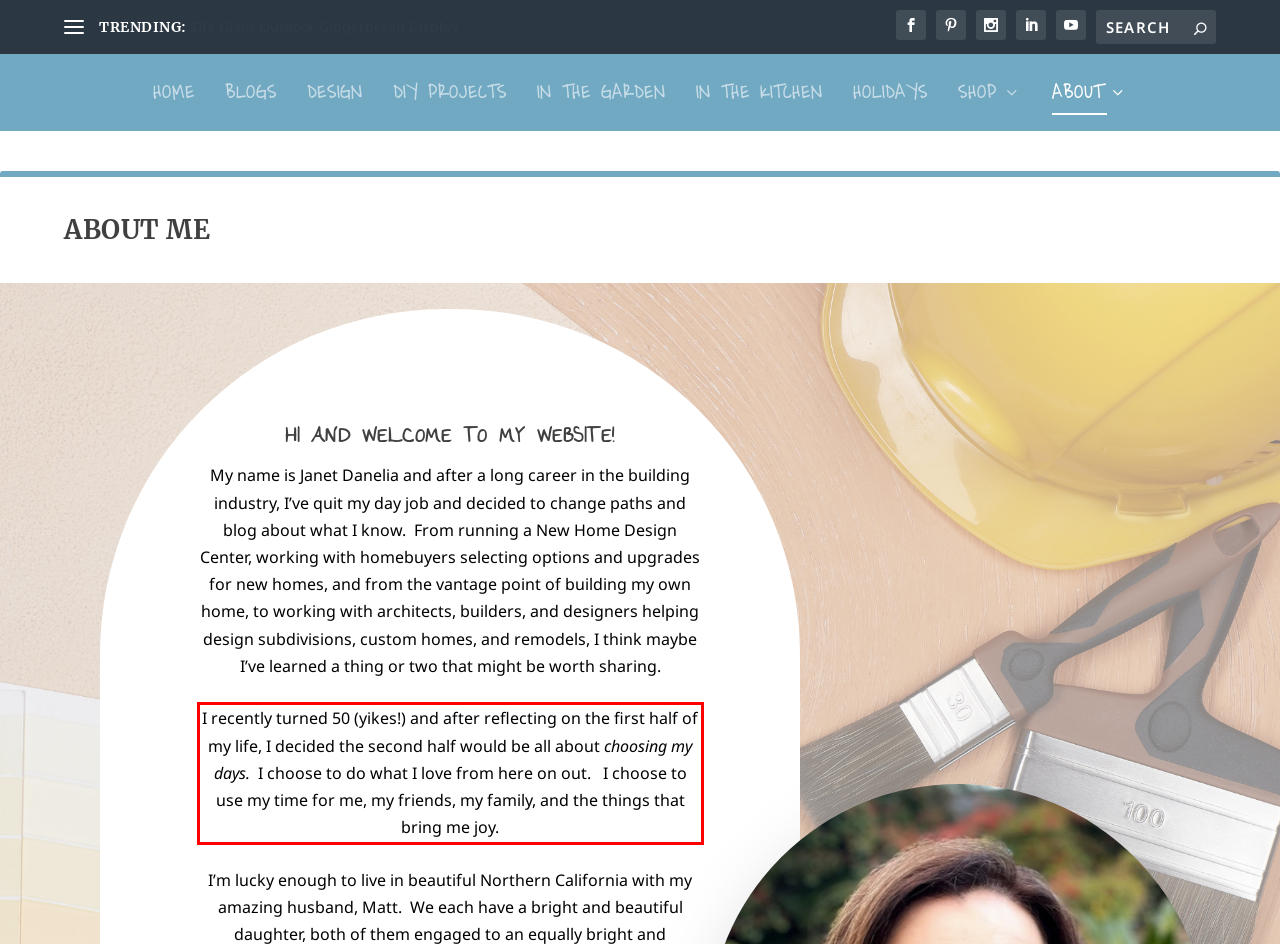Using OCR, extract the text content found within the red bounding box in the given webpage screenshot.

I recently turned 50 (yikes!) and after reflecting on the first half of my life, I decided the second half would be all about choosing my days. I choose to do what I love from here on out. I choose to use my time for me, my friends, my family, and the things that bring me joy.